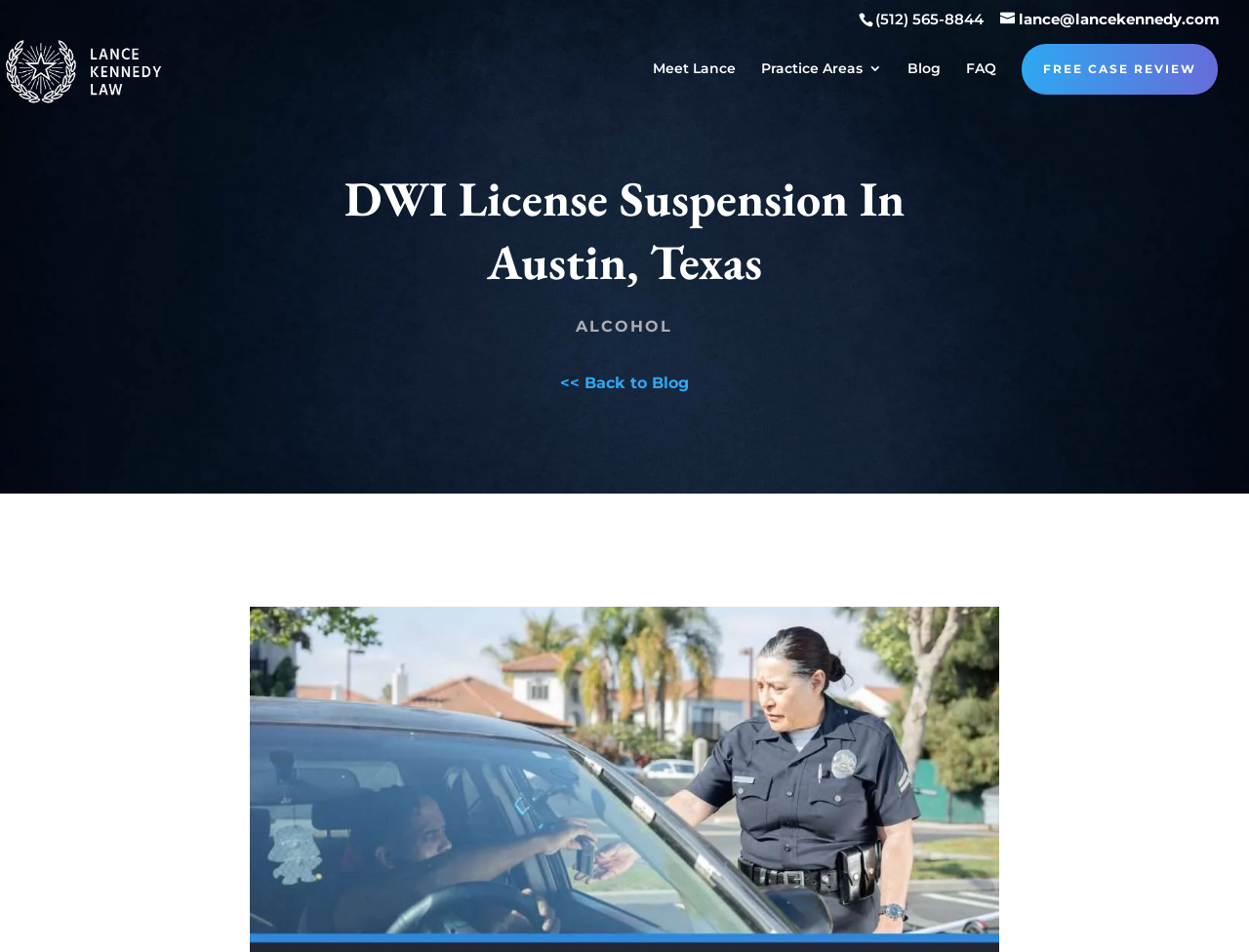Determine the bounding box coordinates for the UI element matching this description: "apply now".

None